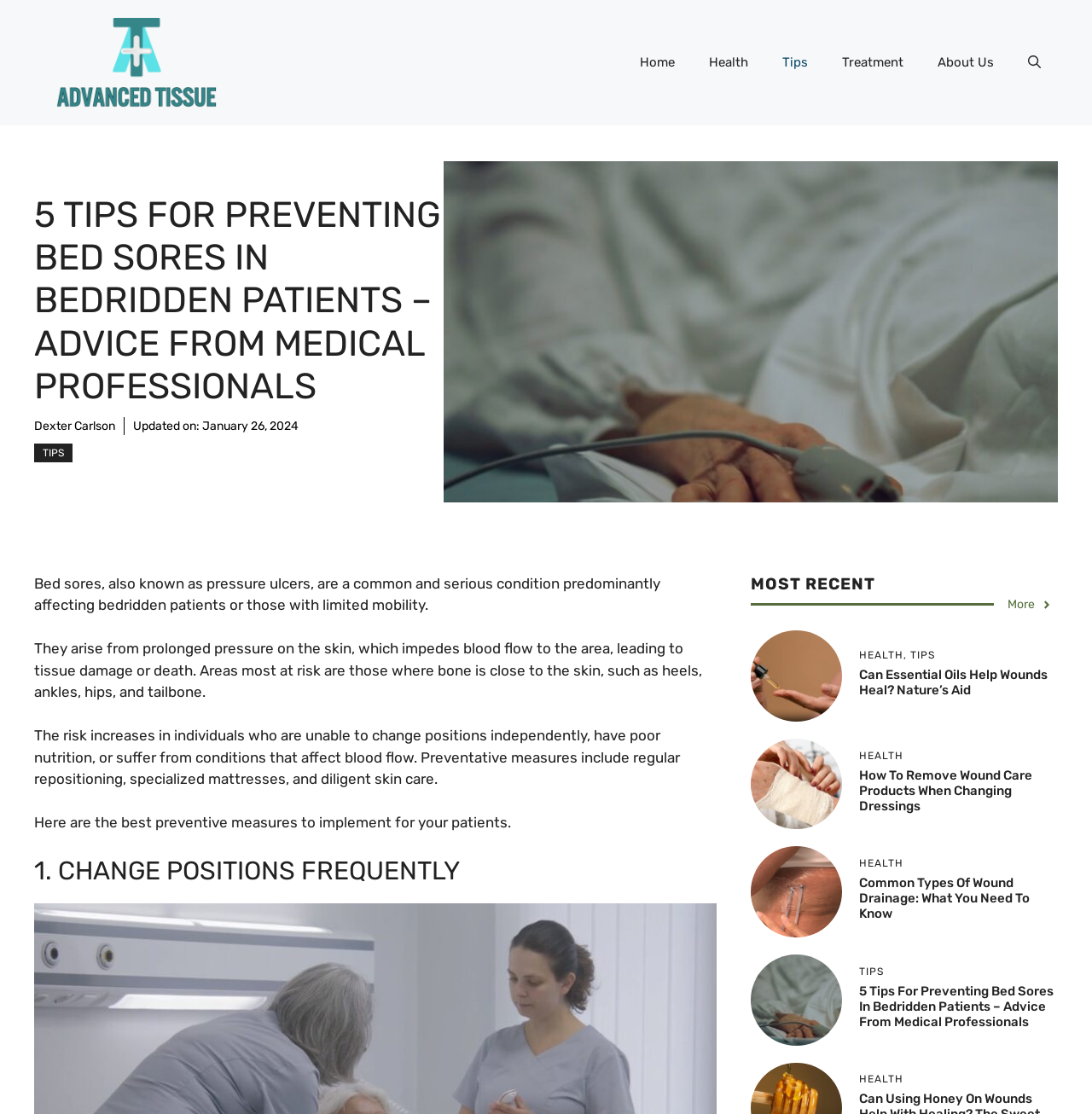How often should patients change positions according to the article?
Kindly offer a detailed explanation using the data available in the image.

According to the article, one of the preventive measures for bed sores is to change positions frequently, as mentioned in the heading '1. CHANGE POSITIONS FREQUENTLY'.